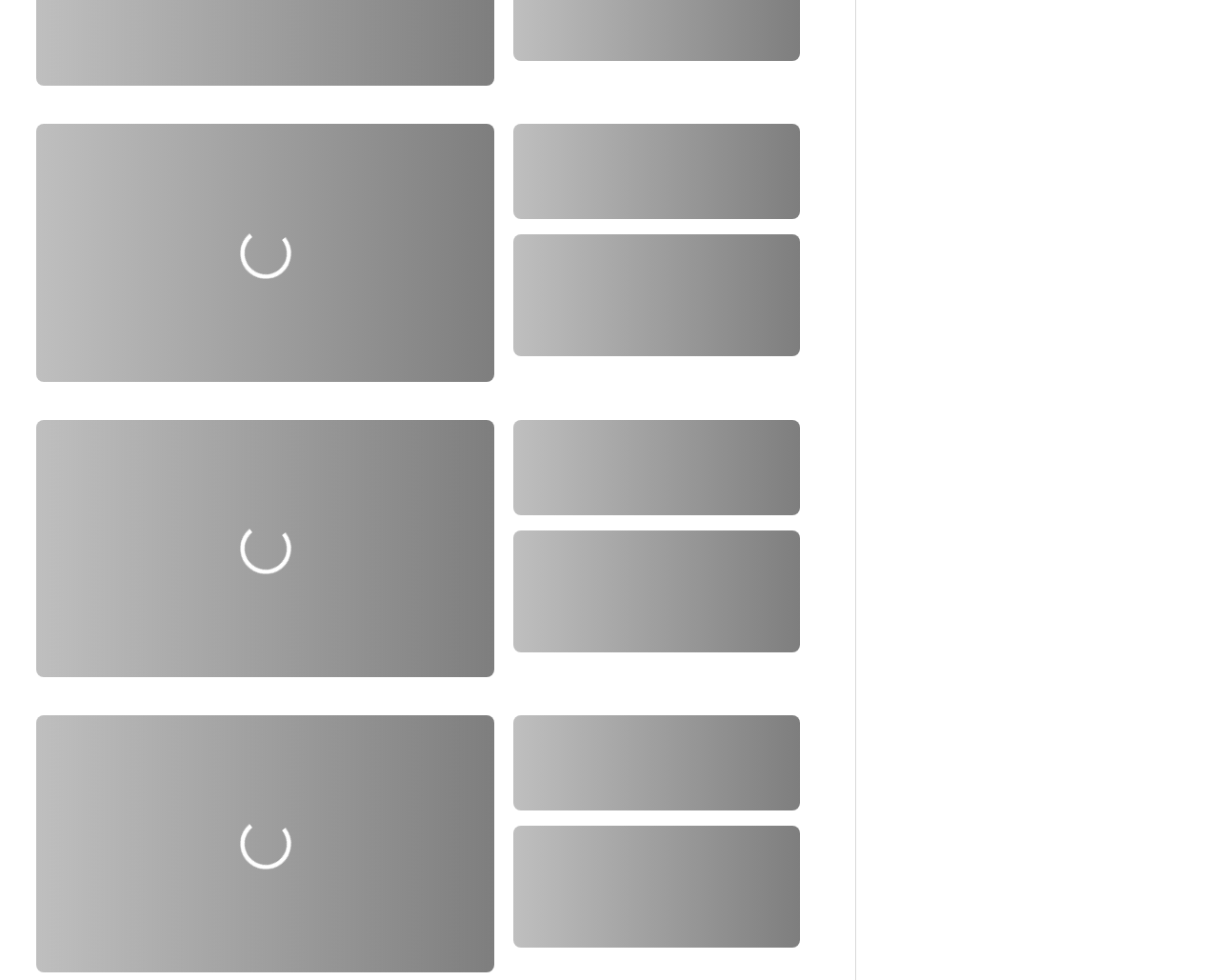Identify the bounding box coordinates for the UI element described as: "Send us a tip". The coordinates should be provided as four floats between 0 and 1: [left, top, right, bottom].

[0.359, 0.867, 0.44, 0.89]